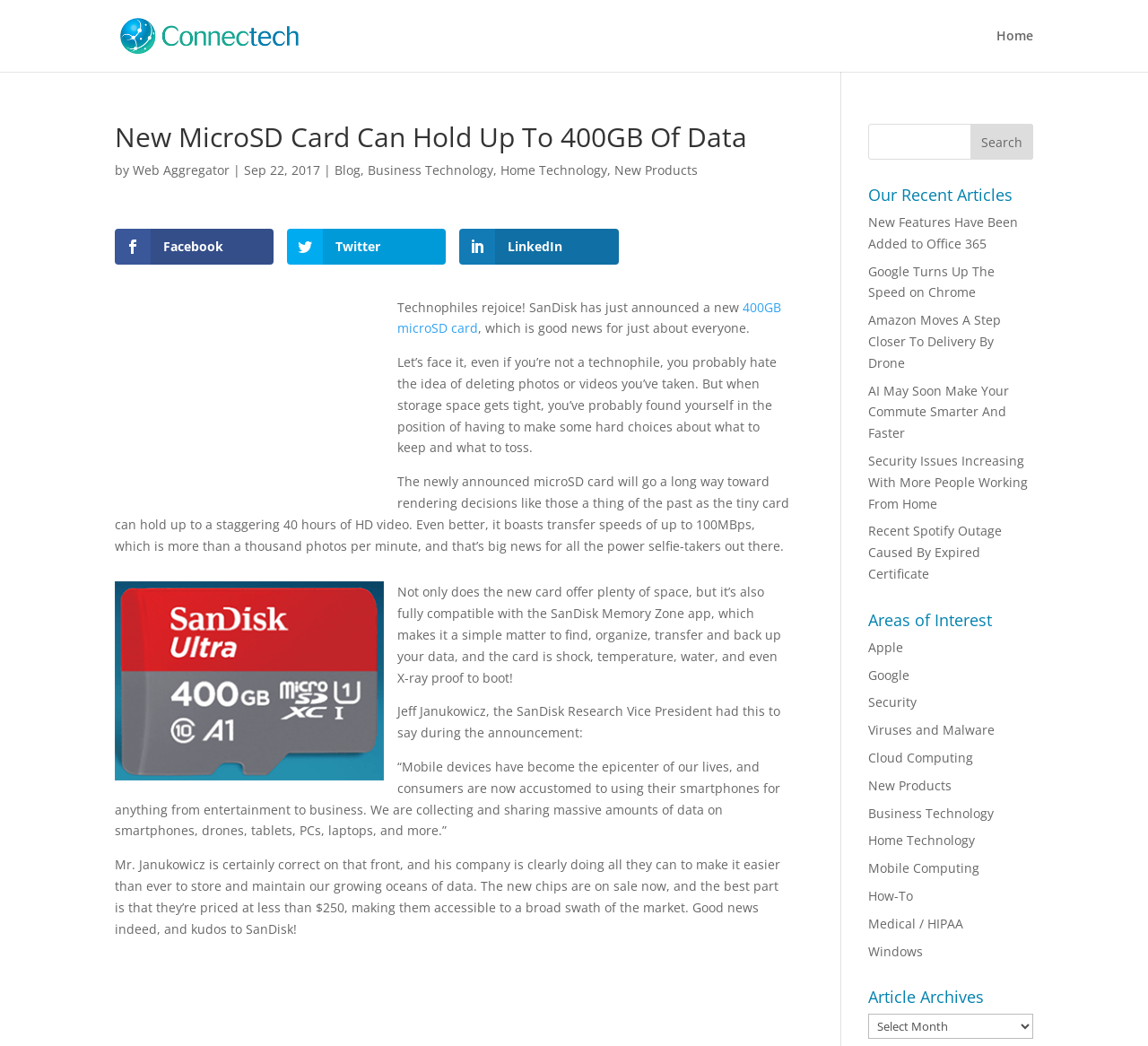Summarize the contents and layout of the webpage in detail.

The webpage is an article from Connectech, a technology news website. At the top, there is a logo and a navigation menu with links to "Home", a search bar, and social media icons. Below the navigation menu, there is a heading that reads "New MicroSD Card Can Hold Up To 400GB Of Data". 

Under the heading, there is a brief introduction to the article, followed by a section with links to related categories, such as "Blog", "Business Technology", and "Home Technology". 

The main content of the article is divided into several paragraphs, discussing the new microSD card announced by SanDisk, its features, and its implications for users. The article also includes a quote from SanDisk's Research Vice President, Jeff Janukowicz.

On the right side of the page, there is a section titled "Our Recent Articles" with links to other news articles, such as "New Features Have Been Added to Office 365" and "AI May Soon Make Your Commute Smarter And Faster". Below this section, there is another section titled "Areas of Interest" with links to various categories, including "Apple", "Google", "Security", and "Cloud Computing". 

At the bottom of the page, there is a section titled "Article Archives" with a dropdown menu.